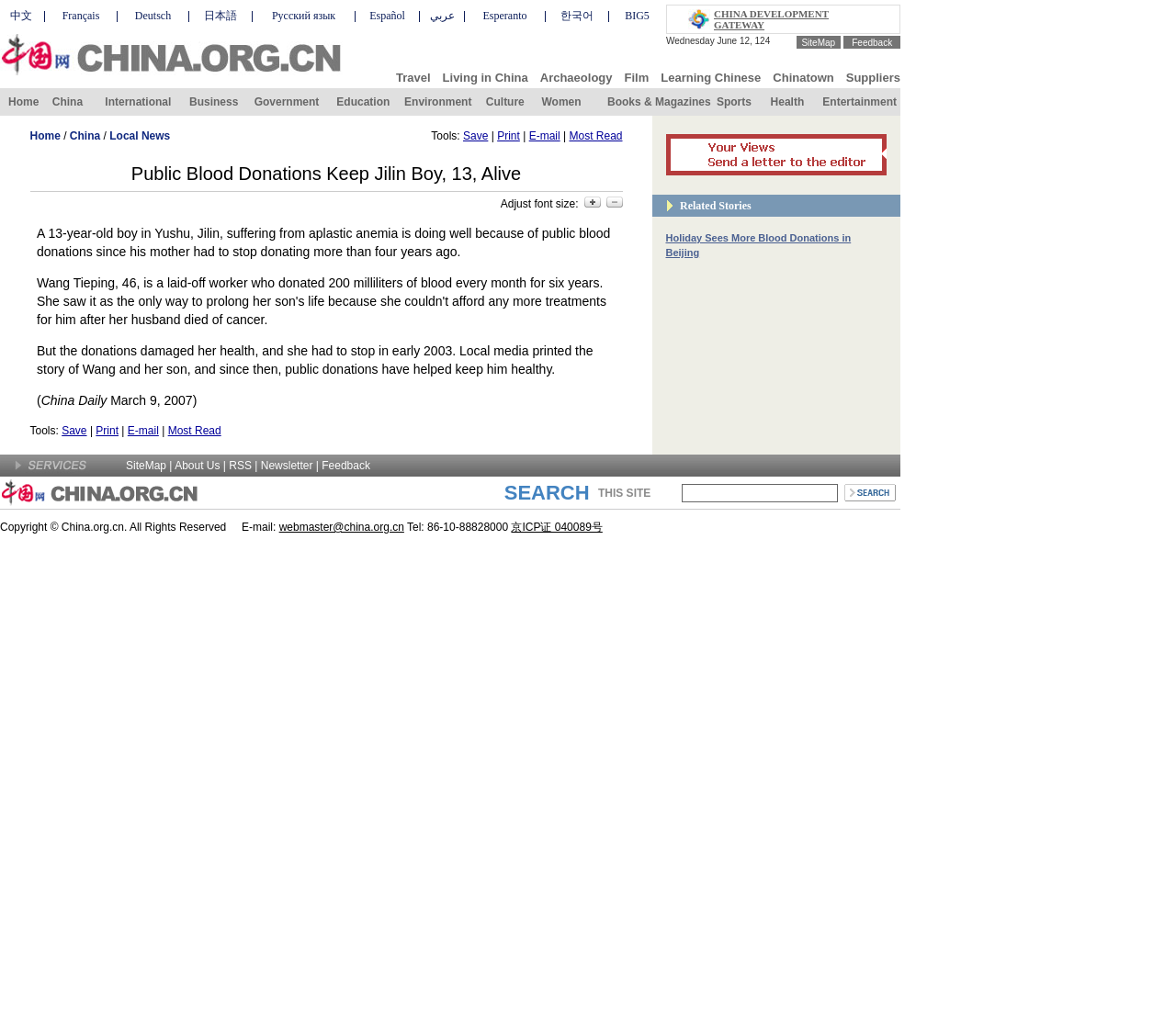What is the name of the gateway on this website?
Answer the question with a single word or phrase derived from the image.

CHINA DEVELOPMENT GATEWAY